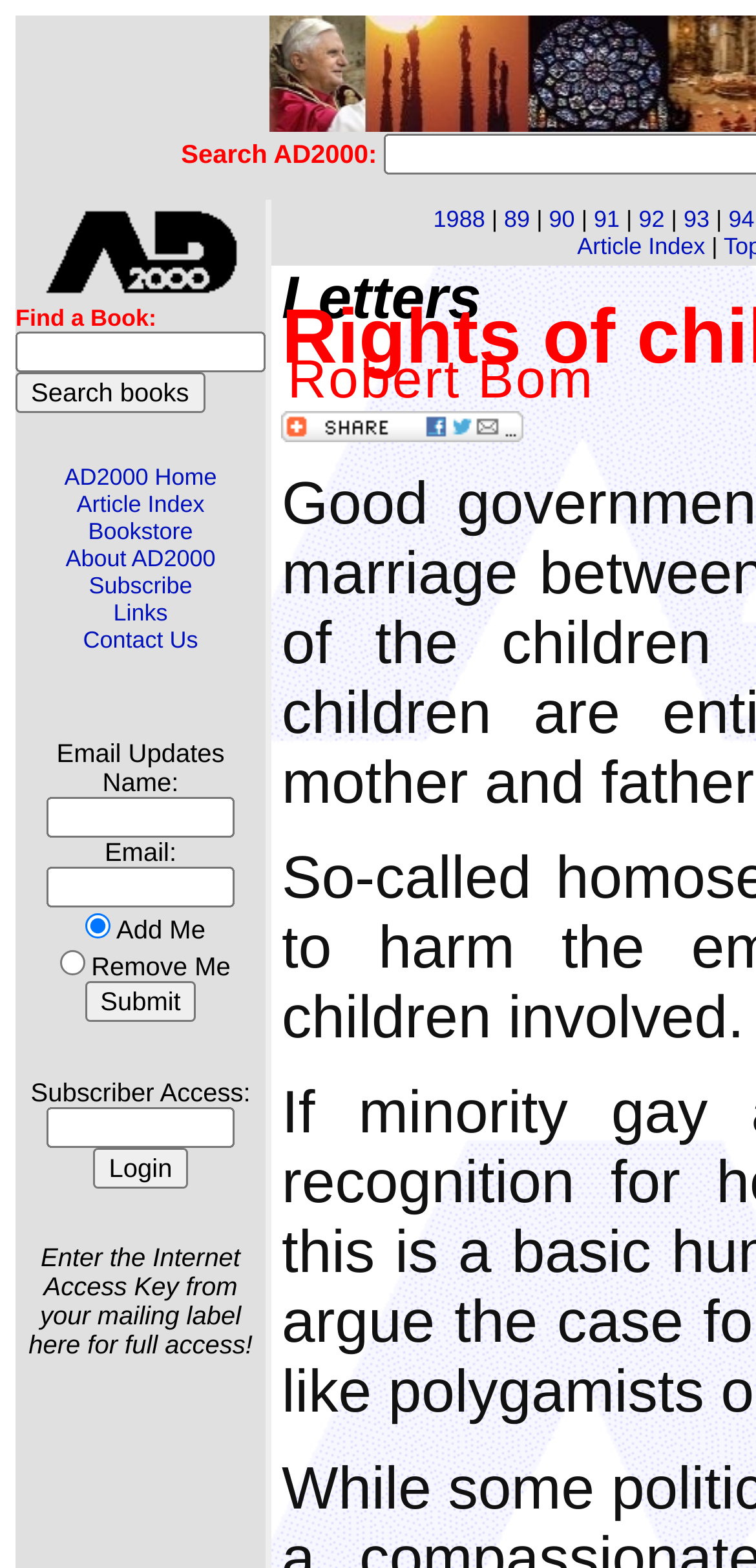Please mark the bounding box coordinates of the area that should be clicked to carry out the instruction: "Subscribe to AD2000".

[0.117, 0.365, 0.254, 0.383]